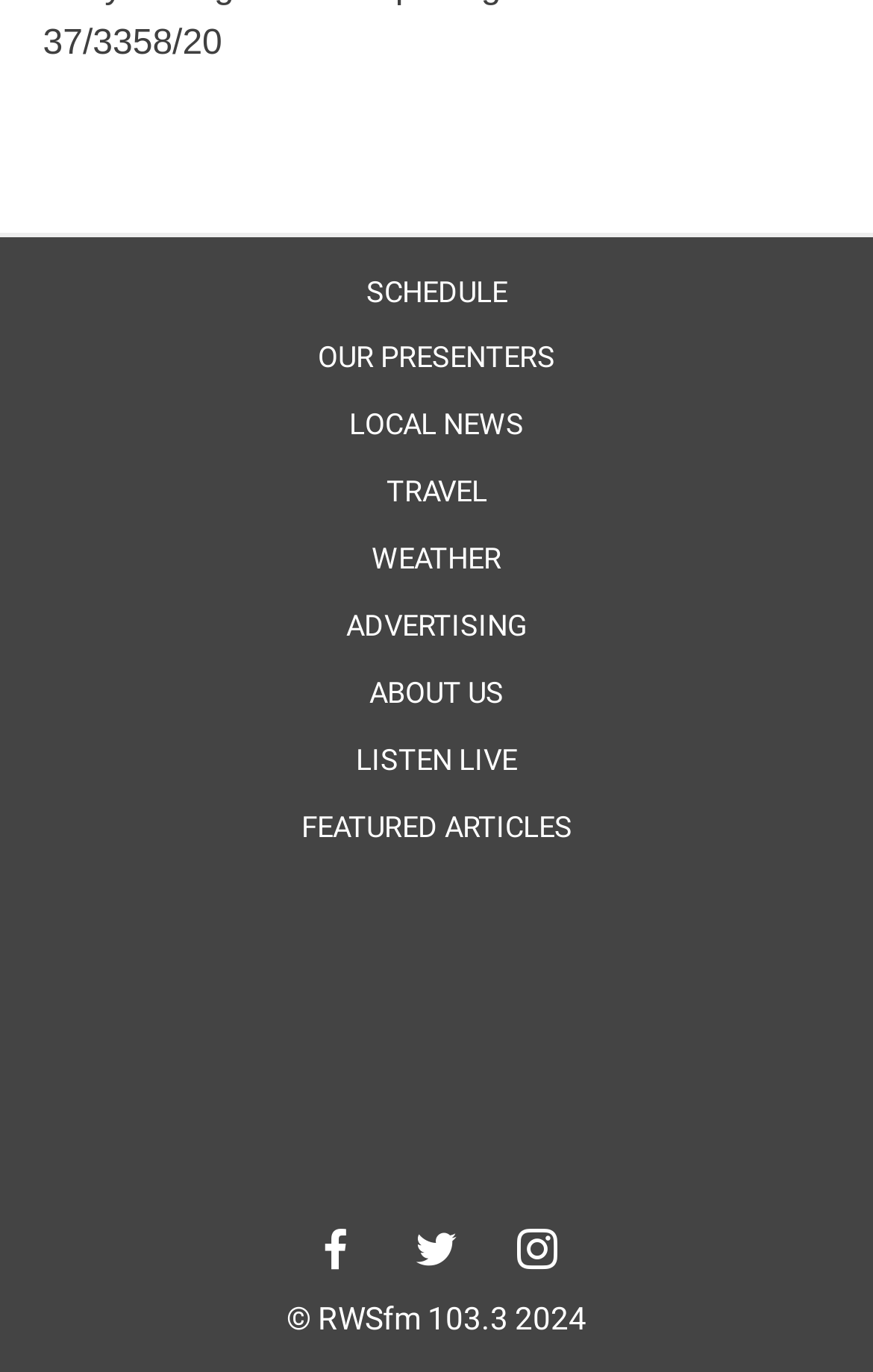Pinpoint the bounding box coordinates of the area that must be clicked to complete this instruction: "View schedule".

[0.386, 0.193, 0.614, 0.232]